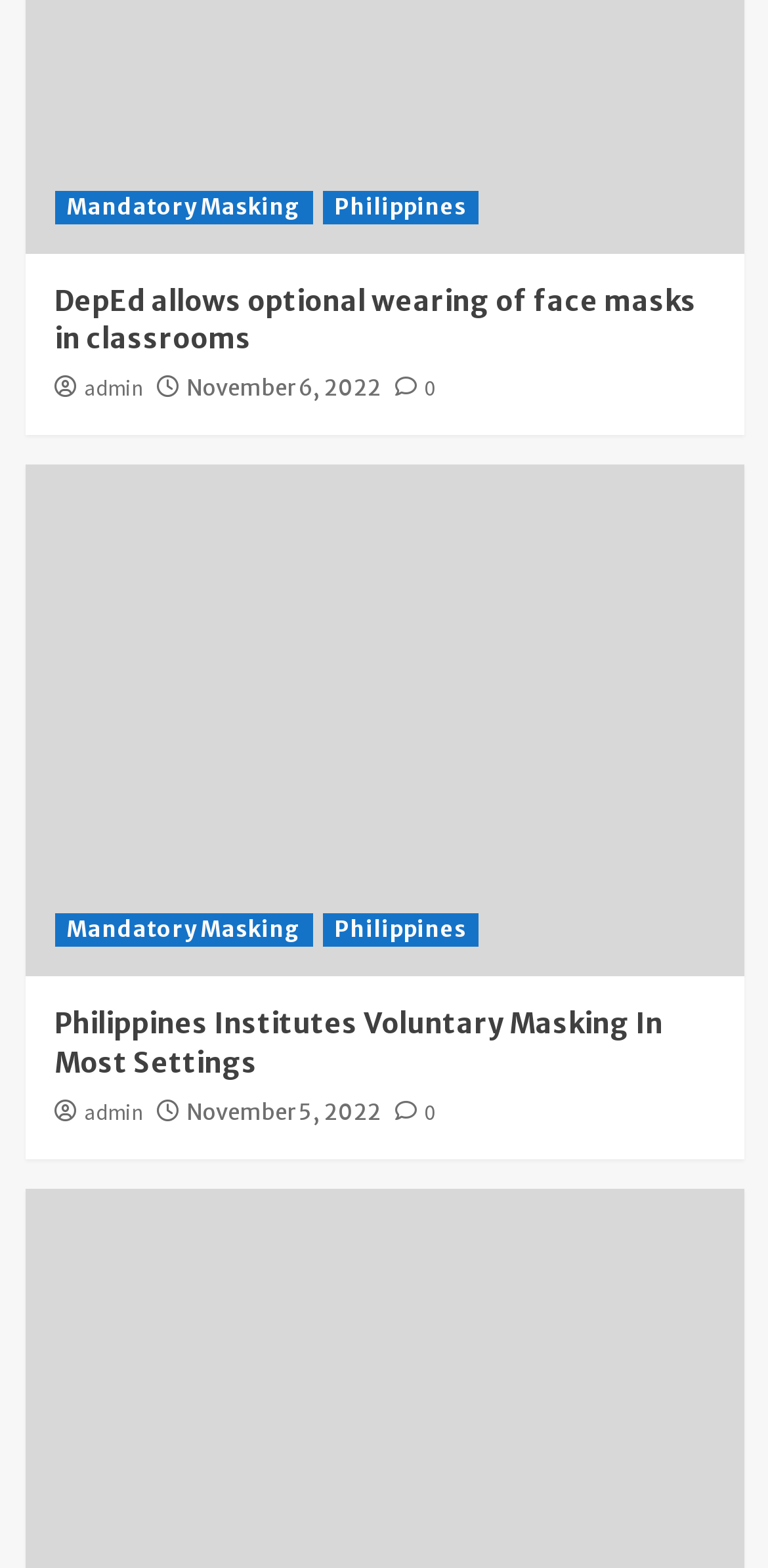Predict the bounding box coordinates of the UI element that matches this description: "Mandatory Masking". The coordinates should be in the format [left, top, right, bottom] with each value between 0 and 1.

[0.071, 0.121, 0.406, 0.143]